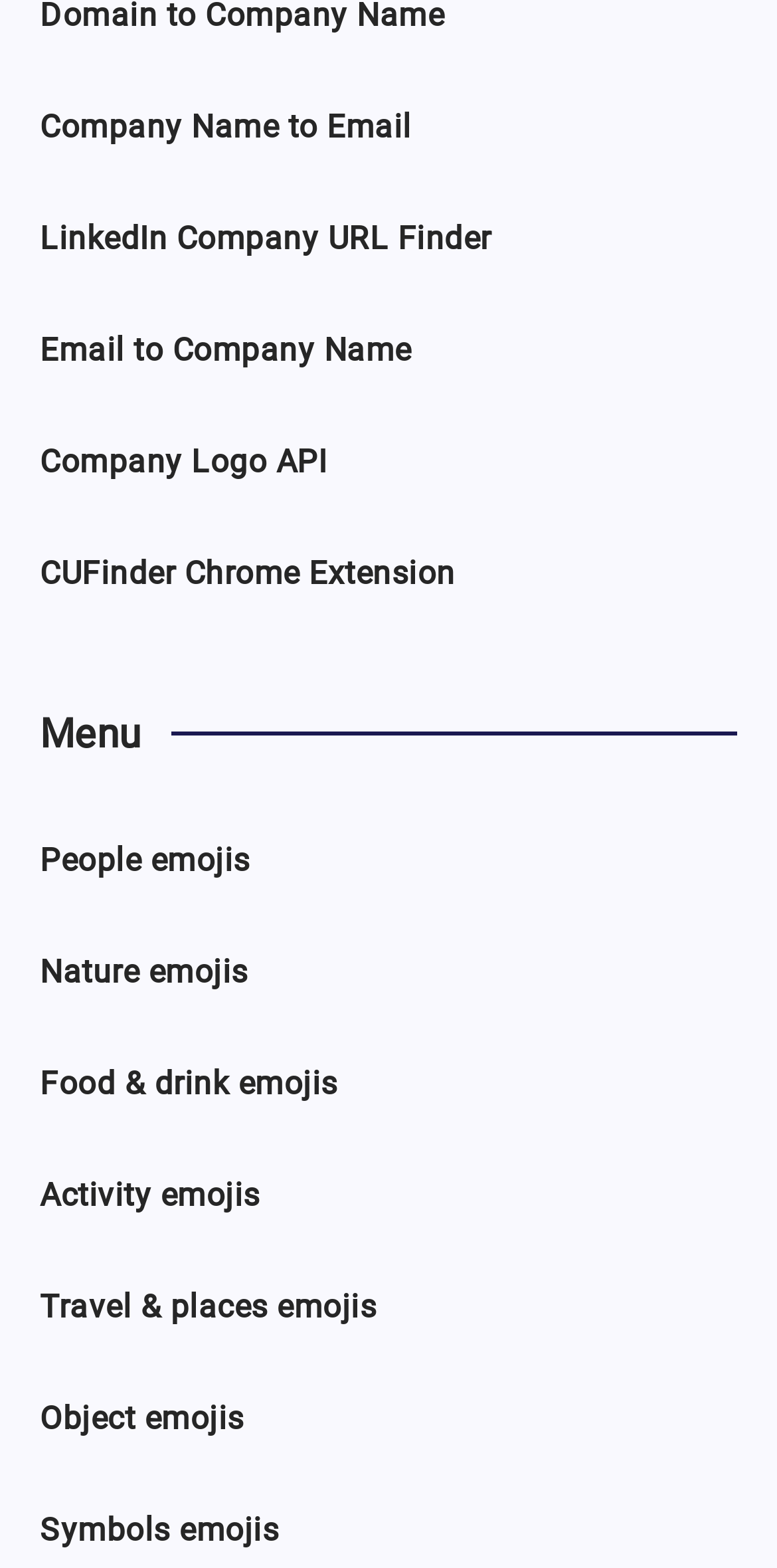Find the bounding box coordinates of the area that needs to be clicked in order to achieve the following instruction: "Find company name to email". The coordinates should be specified as four float numbers between 0 and 1, i.e., [left, top, right, bottom].

[0.051, 0.063, 0.529, 0.1]